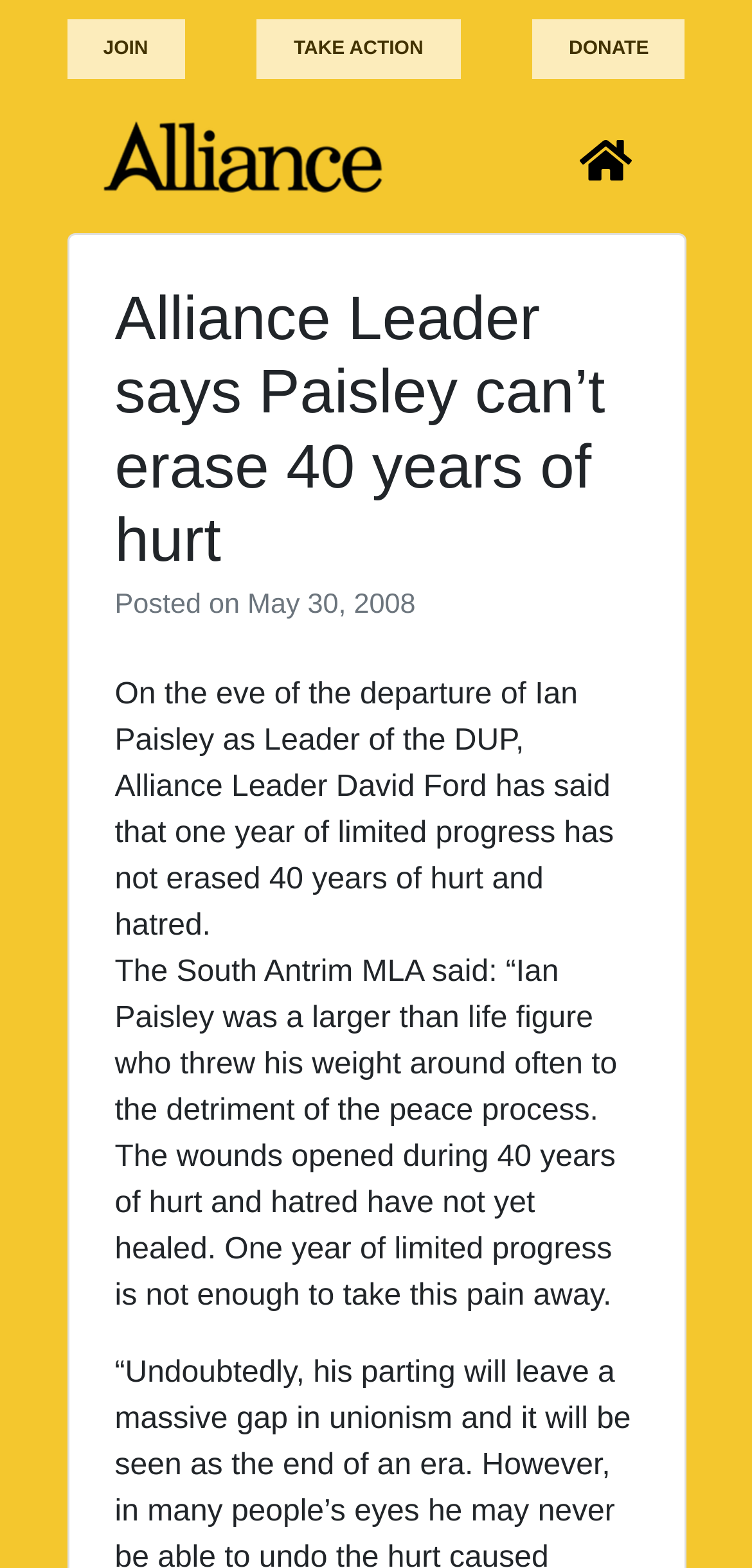Please find the bounding box coordinates in the format (top-left x, top-left y, bottom-right x, bottom-right y) for the given element description. Ensure the coordinates are floating point numbers between 0 and 1. Description: Donate

[0.708, 0.012, 0.911, 0.05]